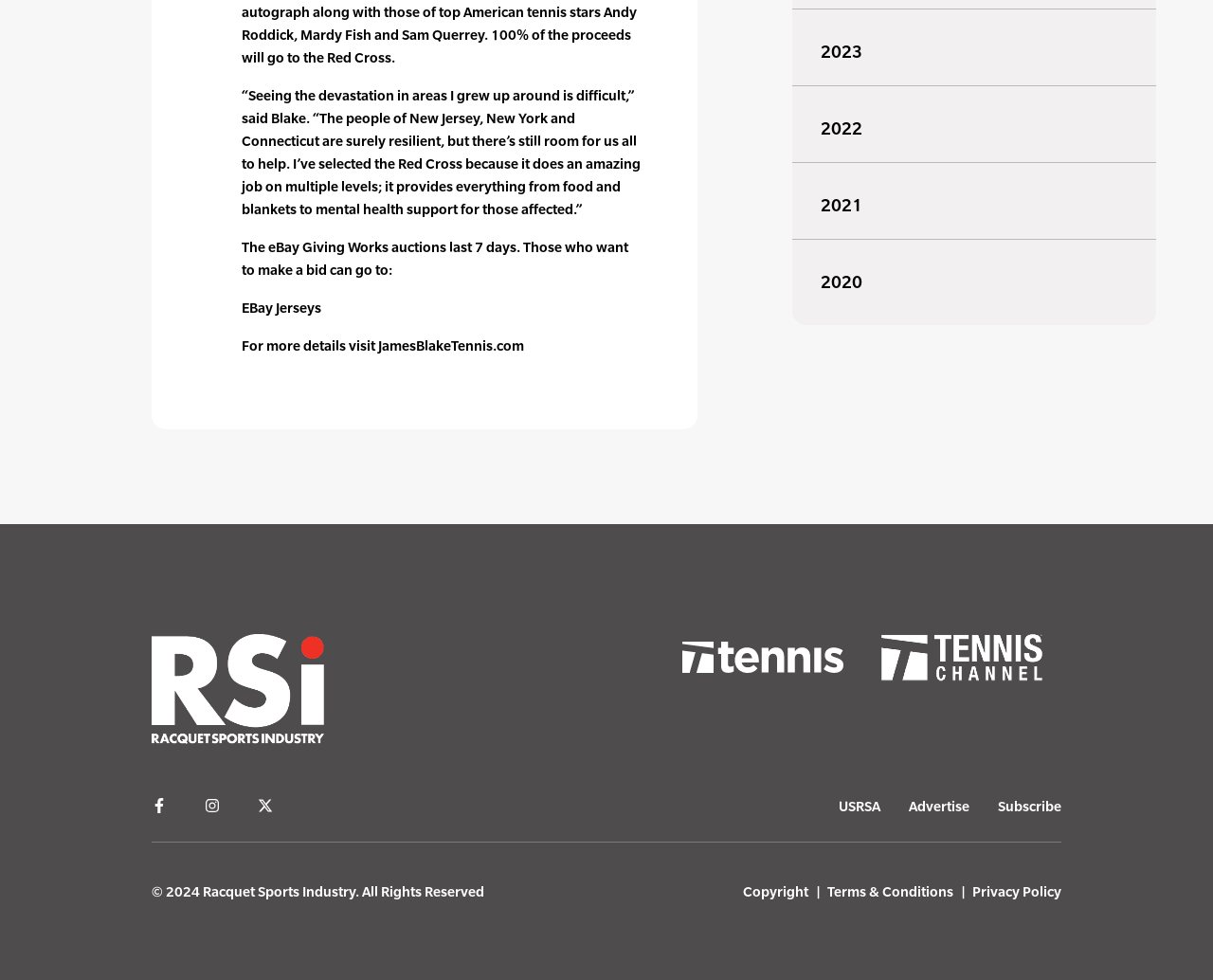Please identify the bounding box coordinates of the area I need to click to accomplish the following instruction: "Go to the 2023 page".

[0.677, 0.042, 0.711, 0.063]